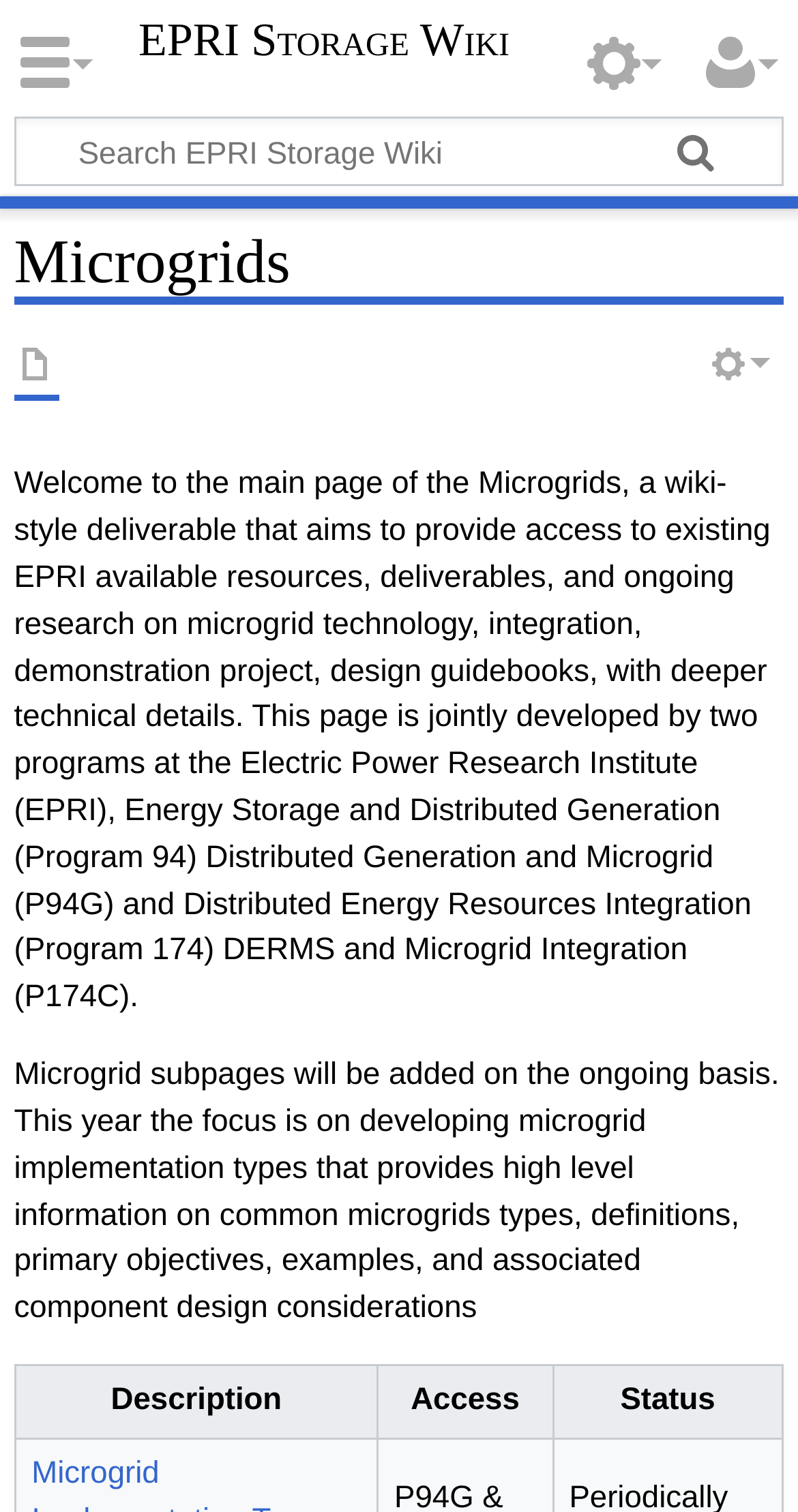Find the bounding box coordinates corresponding to the UI element with the description: "action research". The coordinates should be formatted as [left, top, right, bottom], with values as floats between 0 and 1.

None